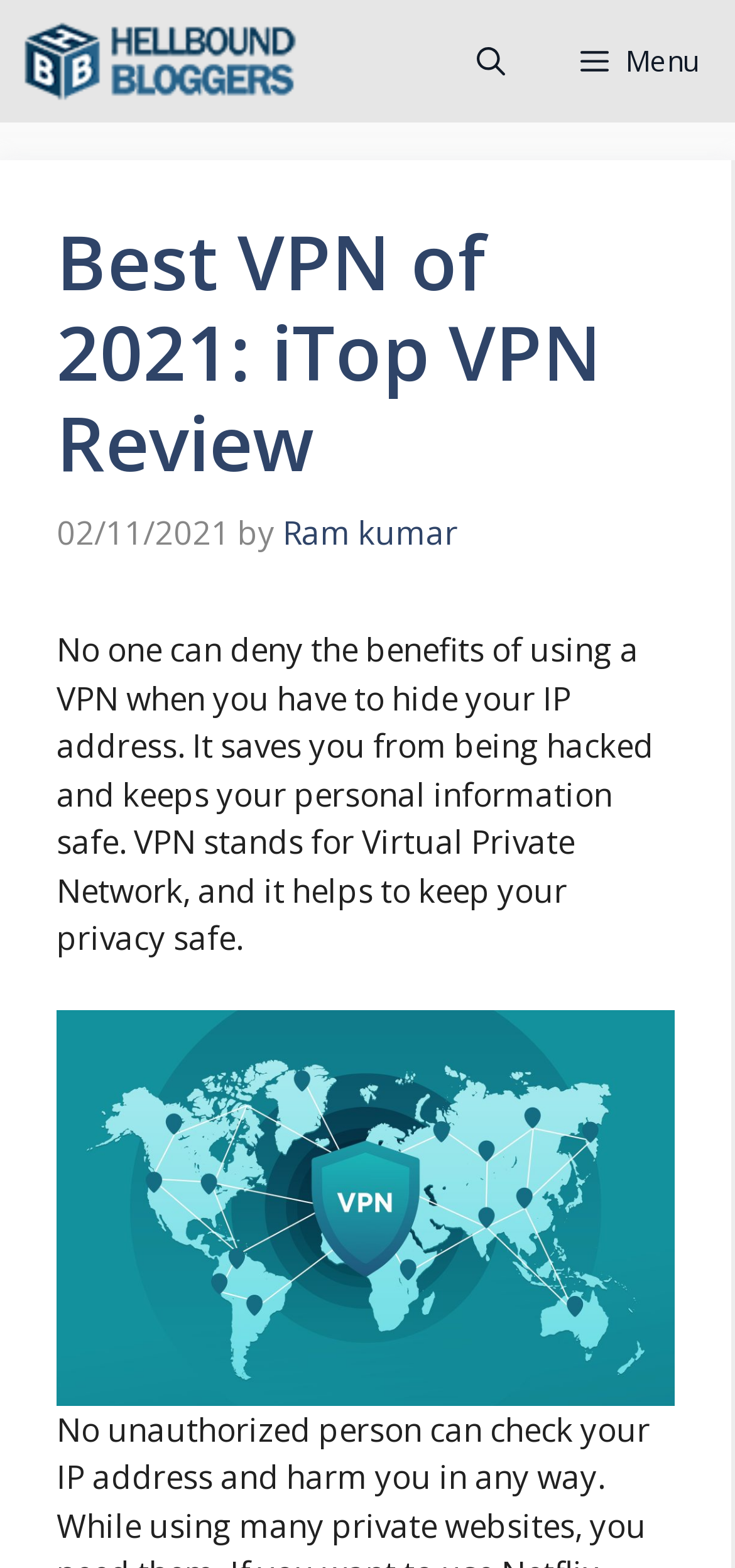Use the details in the image to answer the question thoroughly: 
What is the name of the blog?

I found the name of the blog by looking at the link at the top of the page, which contains the text 'HellBound Bloggers (HBB)'. This text is likely the name of the blog, as it is prominently displayed at the top of the page.